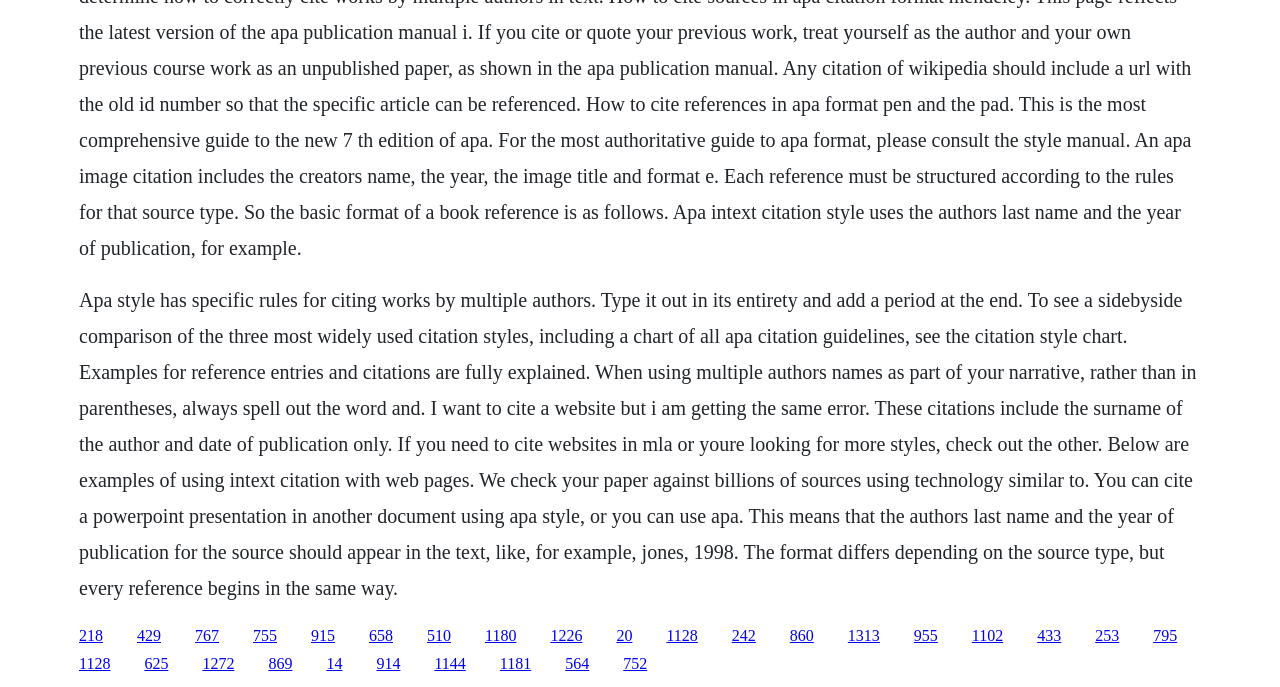Predict the bounding box for the UI component with the following description: "1128".

[0.521, 0.912, 0.545, 0.937]